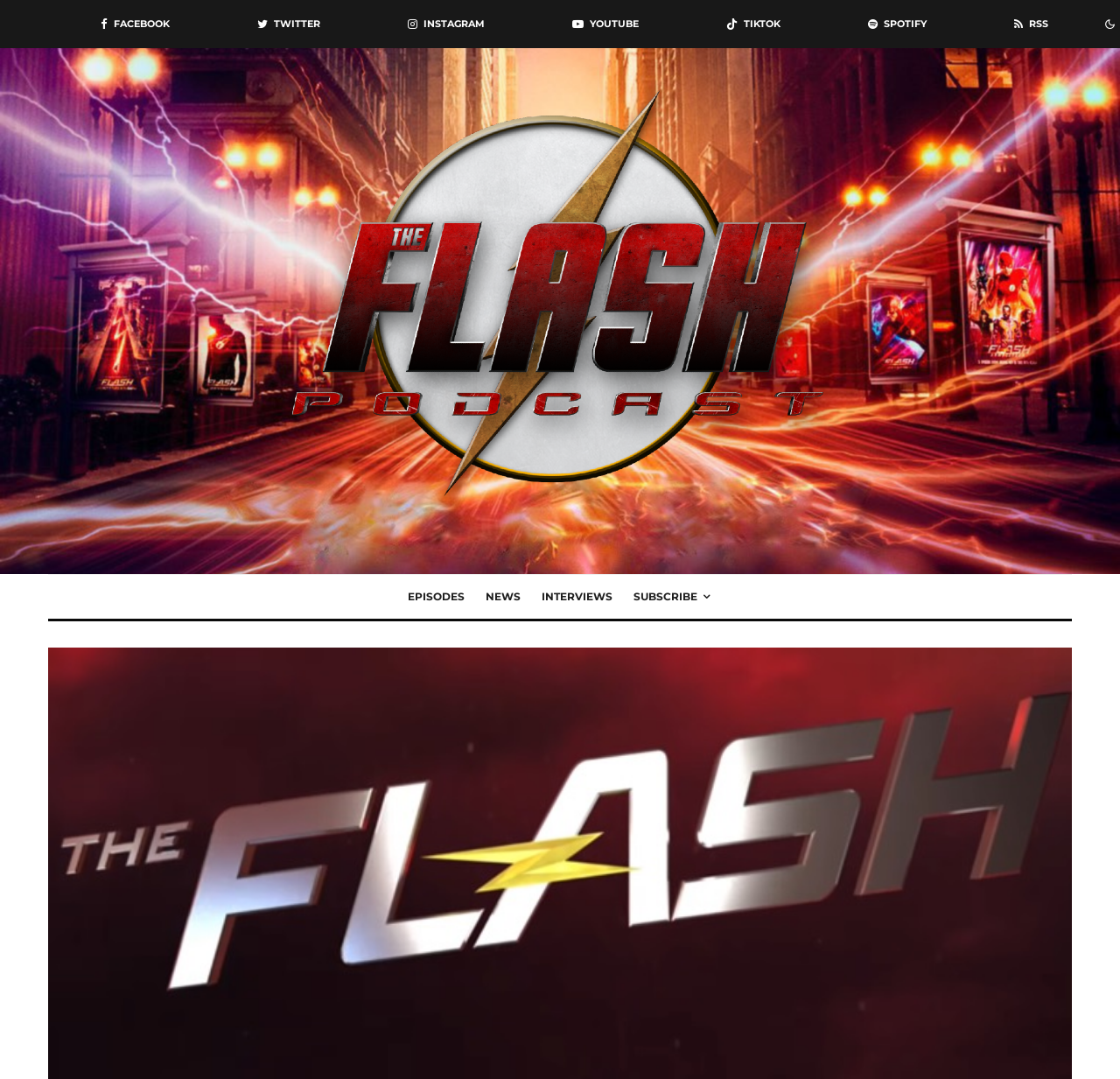What is the main image on the webpage?
Please provide a single word or phrase answer based on the image.

Flash Season 9 Wallpaper